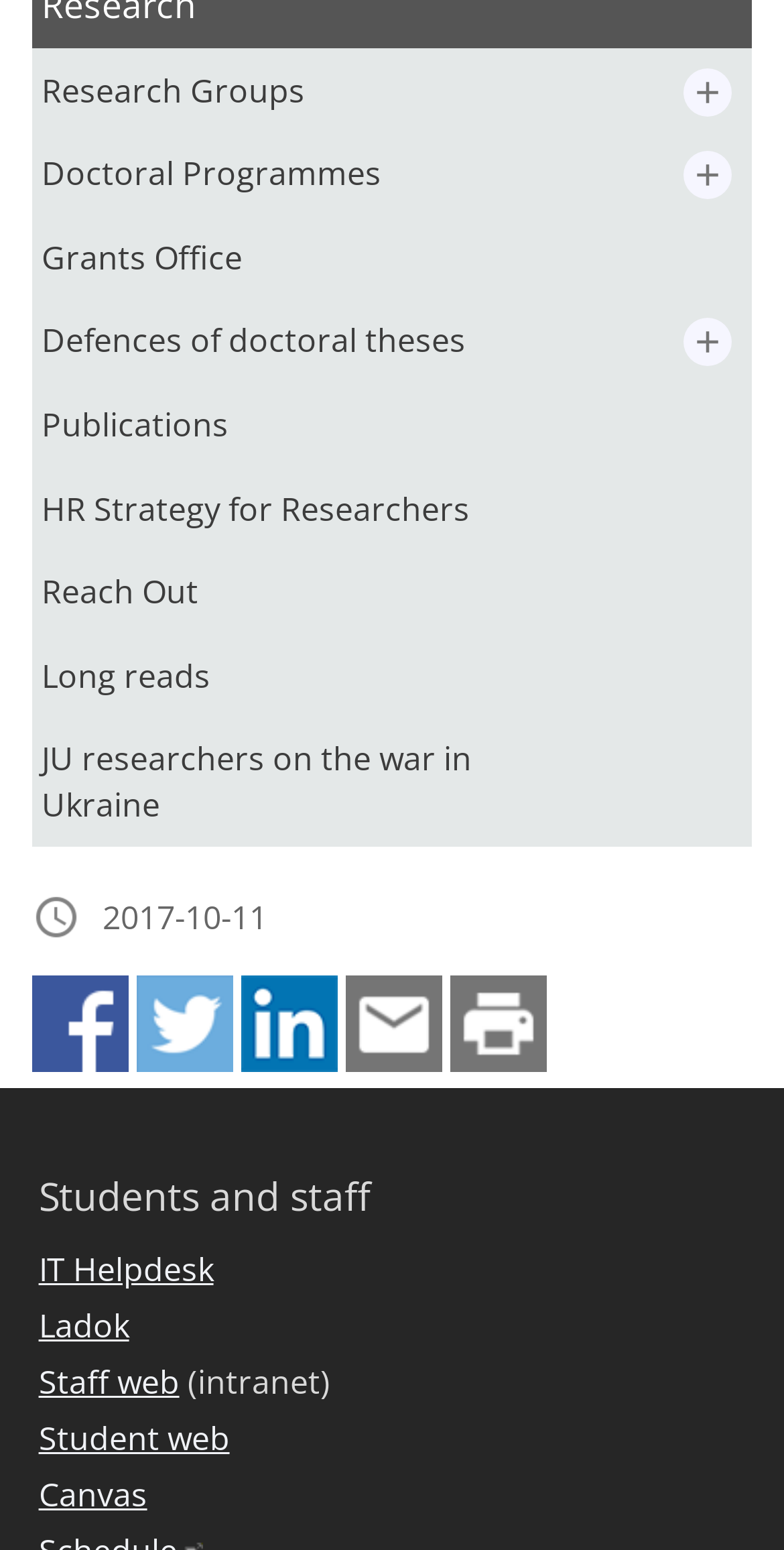Provide the bounding box coordinates for the UI element described in this sentence: "Defences of doctoral theses". The coordinates should be four float values between 0 and 1, i.e., [left, top, right, bottom].

[0.041, 0.193, 0.742, 0.247]